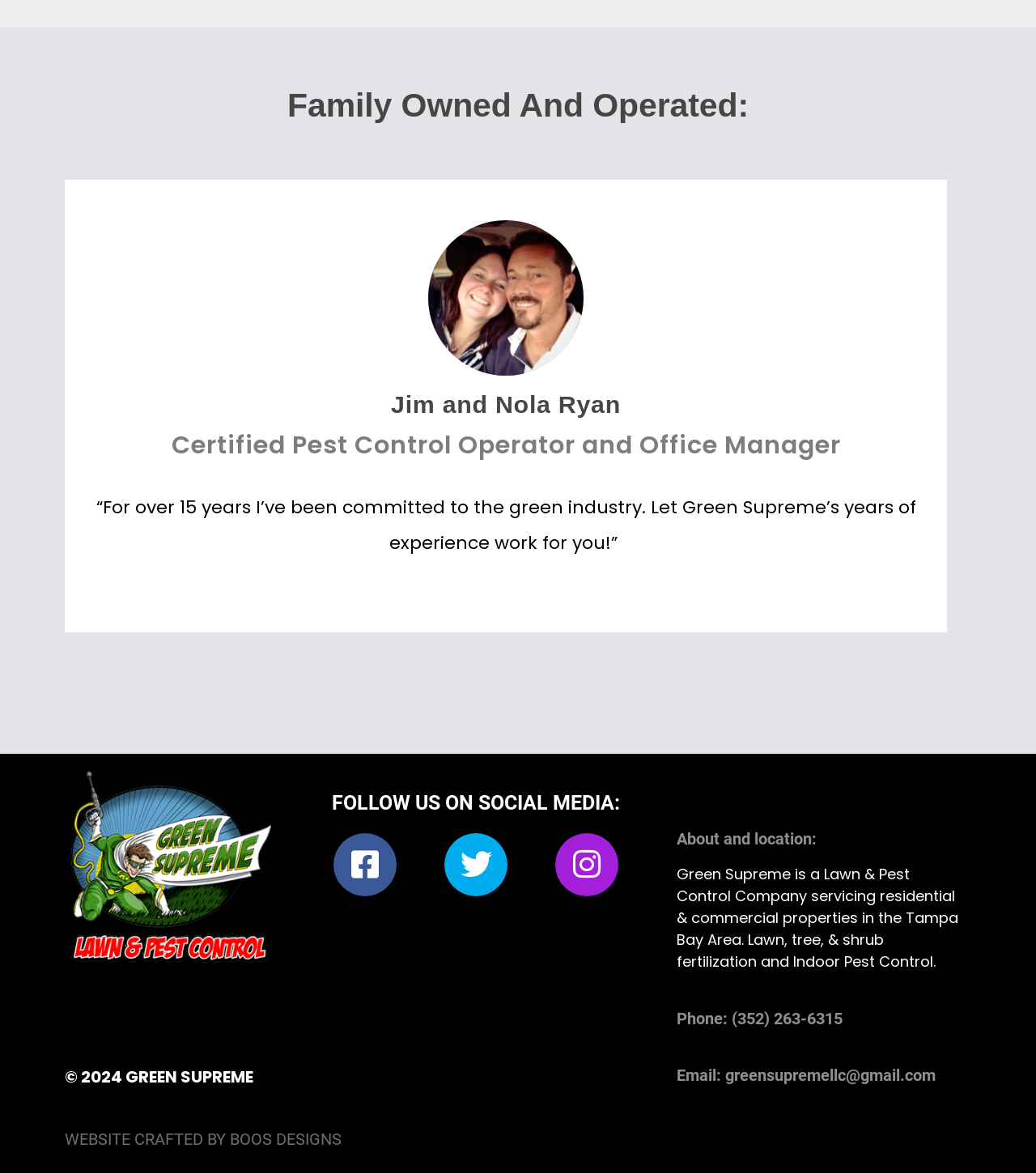Identify and provide the bounding box coordinates of the UI element described: "Email: greensupremellc@gmail.com". The coordinates should be formatted as [left, top, right, bottom], with each number being a float between 0 and 1.

[0.653, 0.908, 0.903, 0.924]